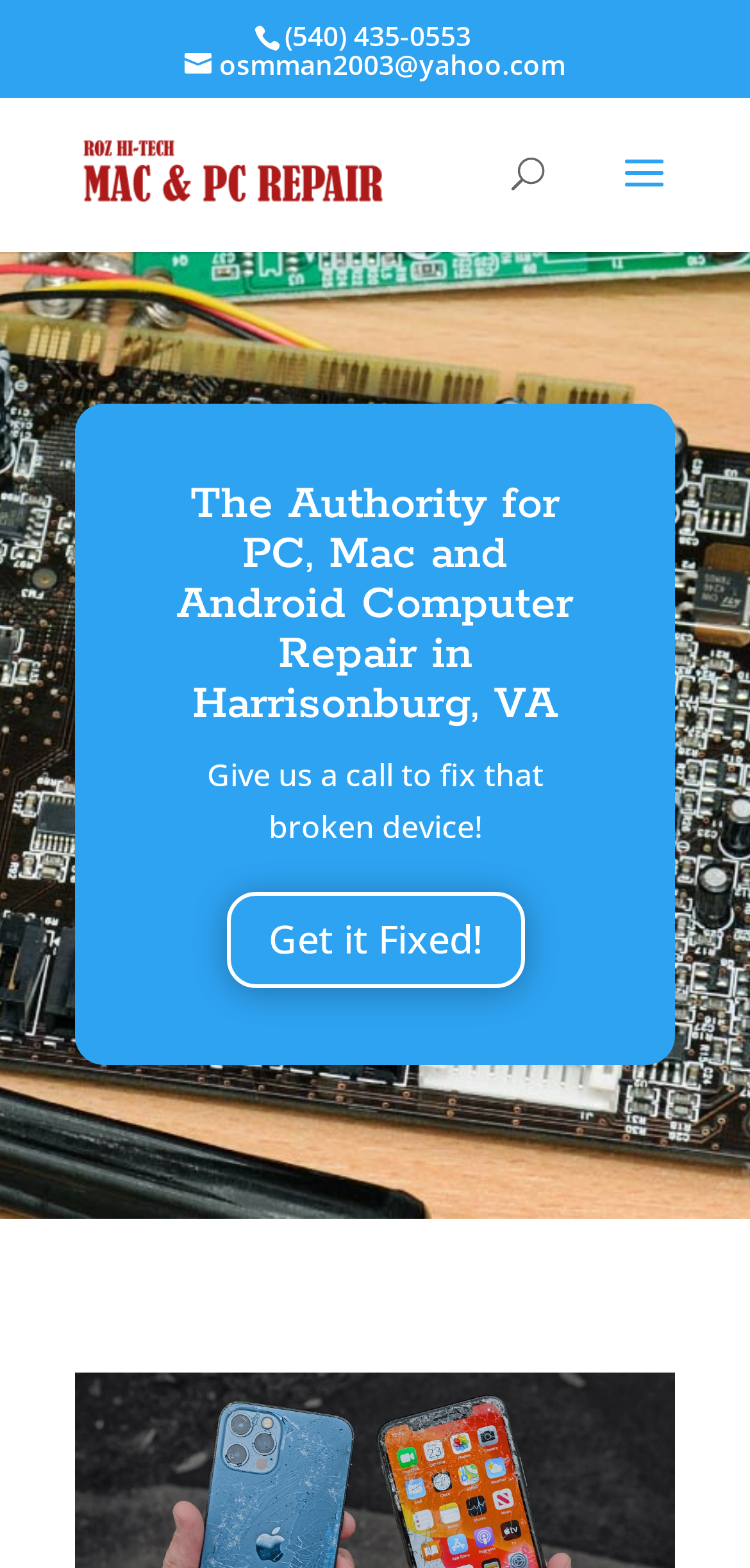What is the phone number to contact for repair?
Provide a well-explained and detailed answer to the question.

I found the phone number by looking at the link element with the text '(540) 435-0553' which is located at the top of the page.